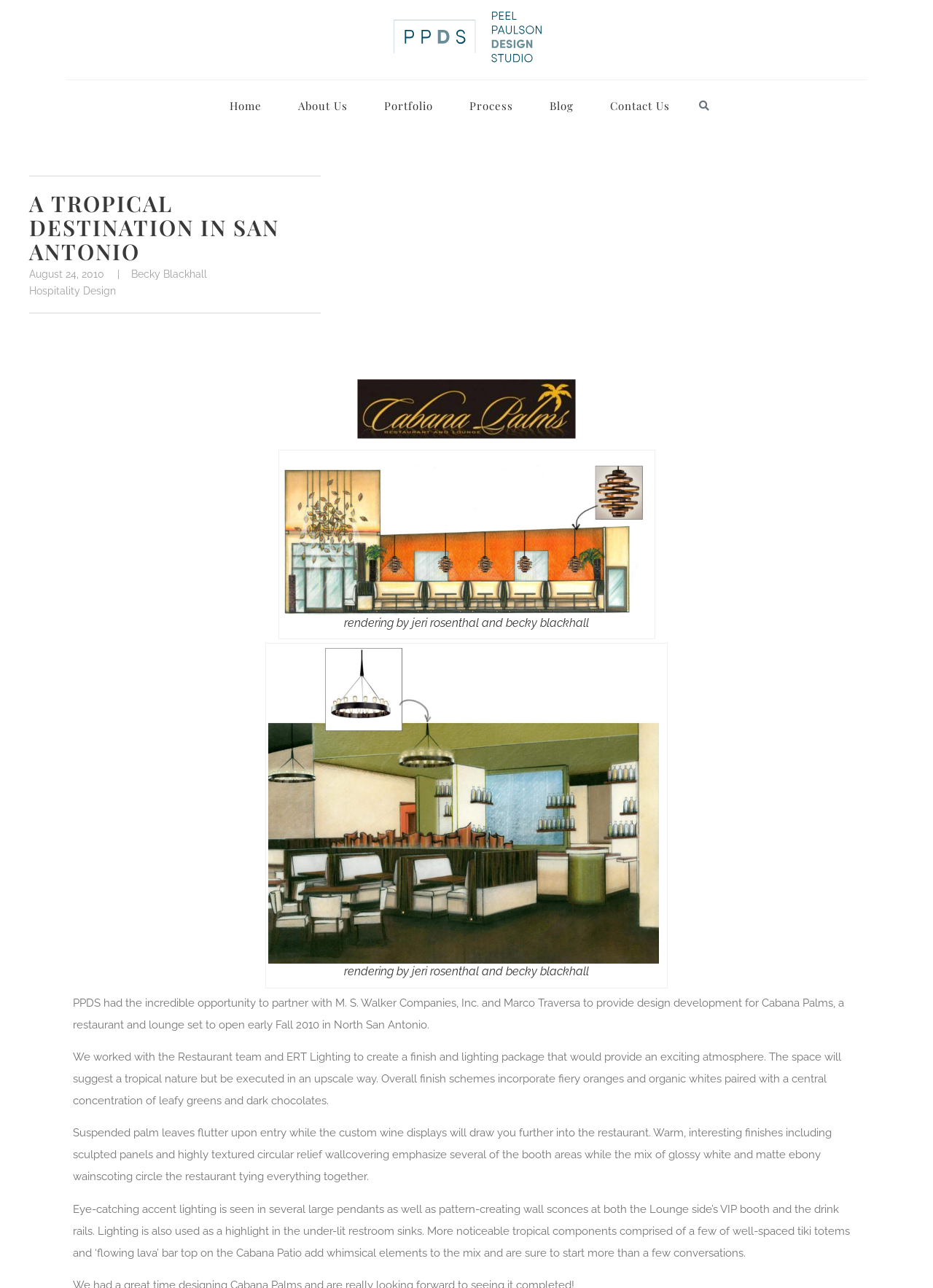Who are the authors of the renderings?
Please answer the question as detailed as possible.

The authors of the renderings can be found in the figure captions, where it says 'rendering by jeri rosenthal and becky blackhall'.